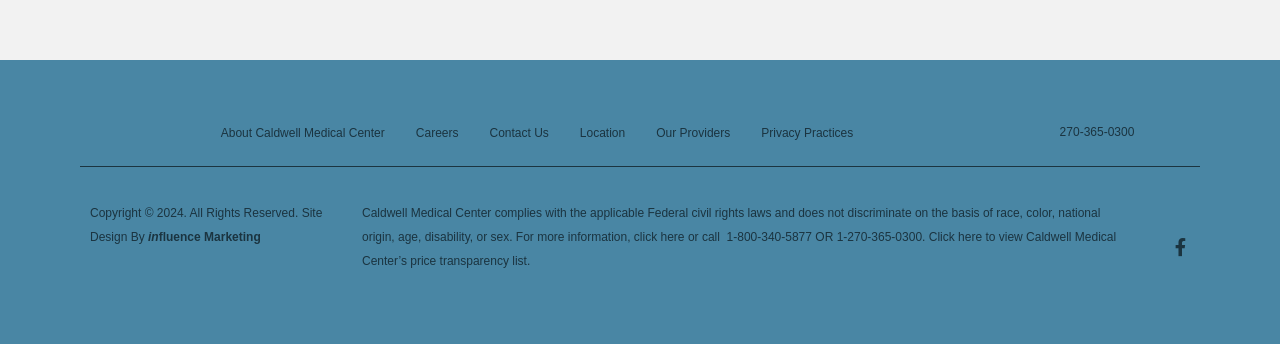Locate the bounding box coordinates of the clickable part needed for the task: "Visit influence Marketing".

[0.116, 0.668, 0.204, 0.709]